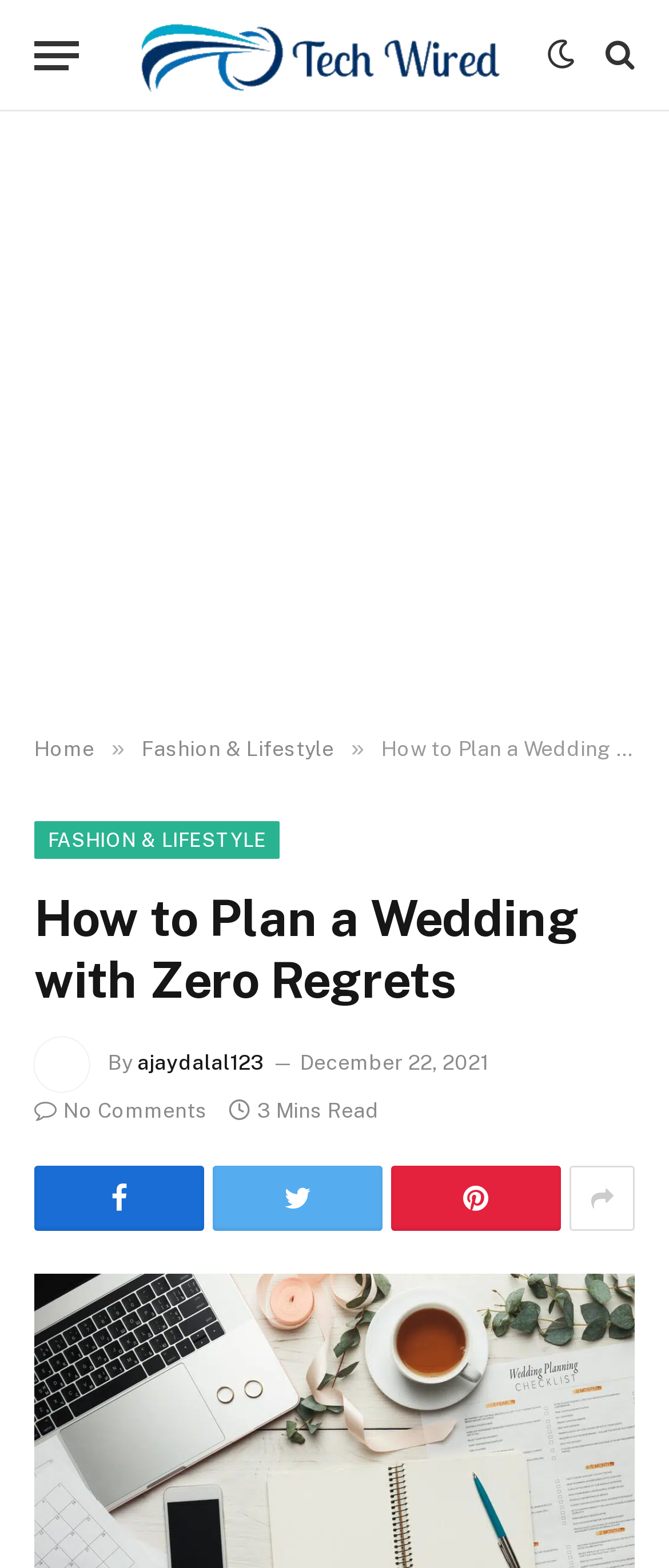What is the category of this article?
Using the visual information from the image, give a one-word or short-phrase answer.

Fashion & Lifestyle